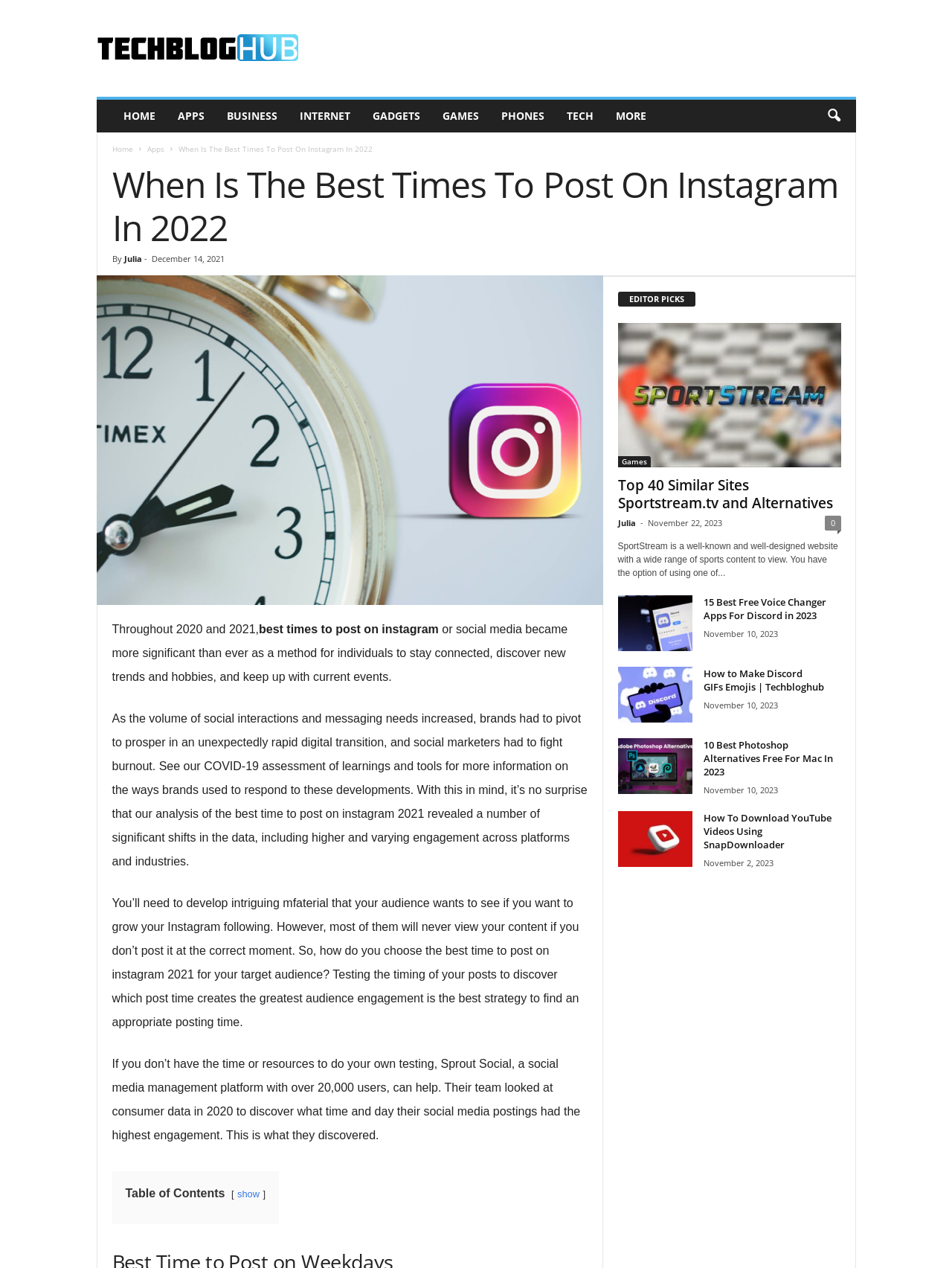What is the purpose of the article 'When Is The Best Times To Post On Instagram In 2022'?
Kindly offer a comprehensive and detailed response to the question.

The purpose of the article can be inferred from the content which suggests that the article aims to help readers find the best time to post on Instagram in 2022.